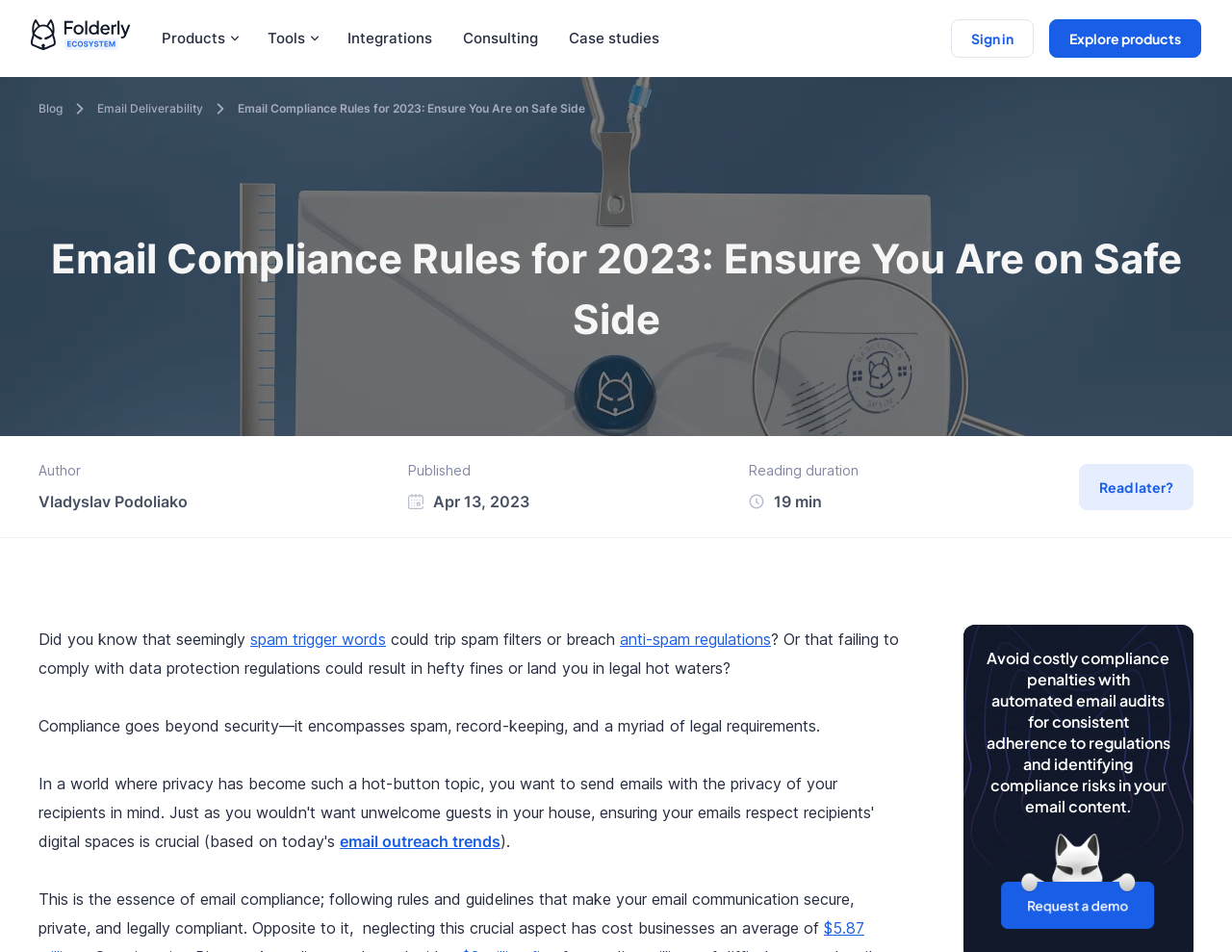How long does it take to read the article?
Using the image, respond with a single word or phrase.

19 min